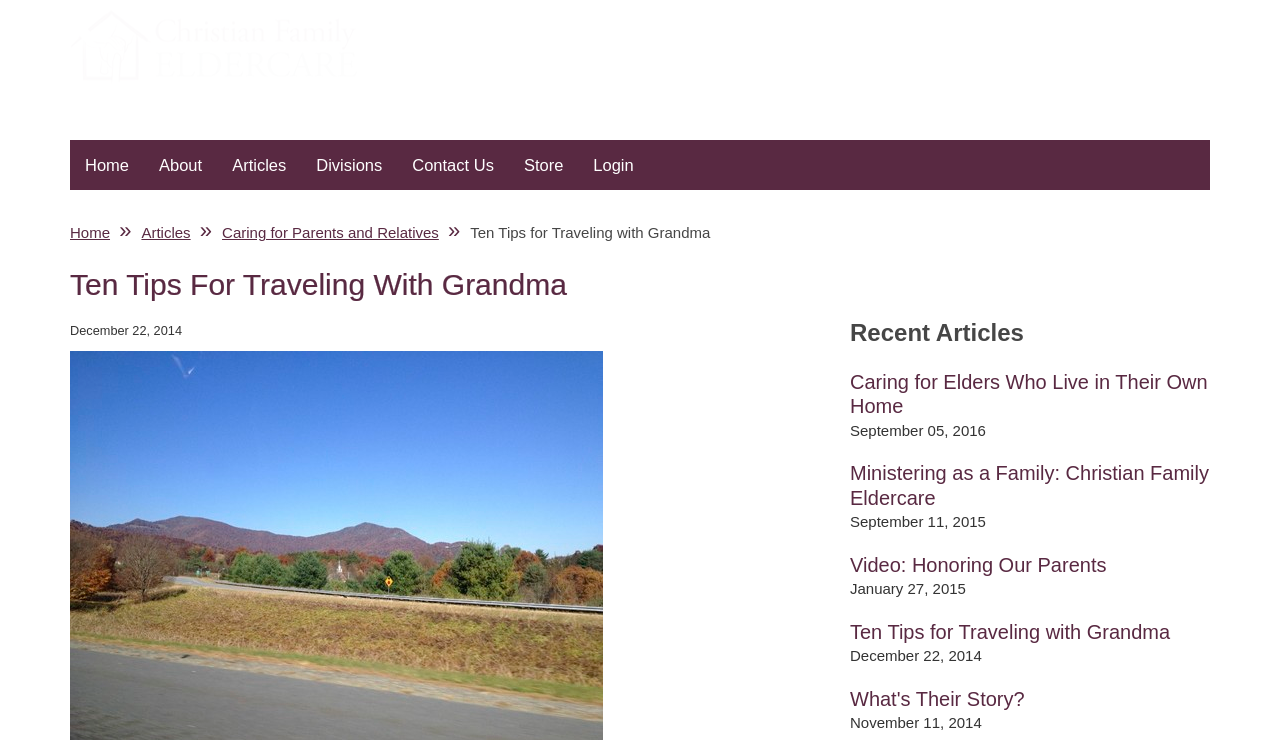Bounding box coordinates must be specified in the format (top-left x, top-left y, bottom-right x, bottom-right y). All values should be floating point numbers between 0 and 1. What are the bounding box coordinates of the UI element described as: title="Christian Family Edlercare Twitter Feed"

[0.891, 0.014, 0.919, 0.061]